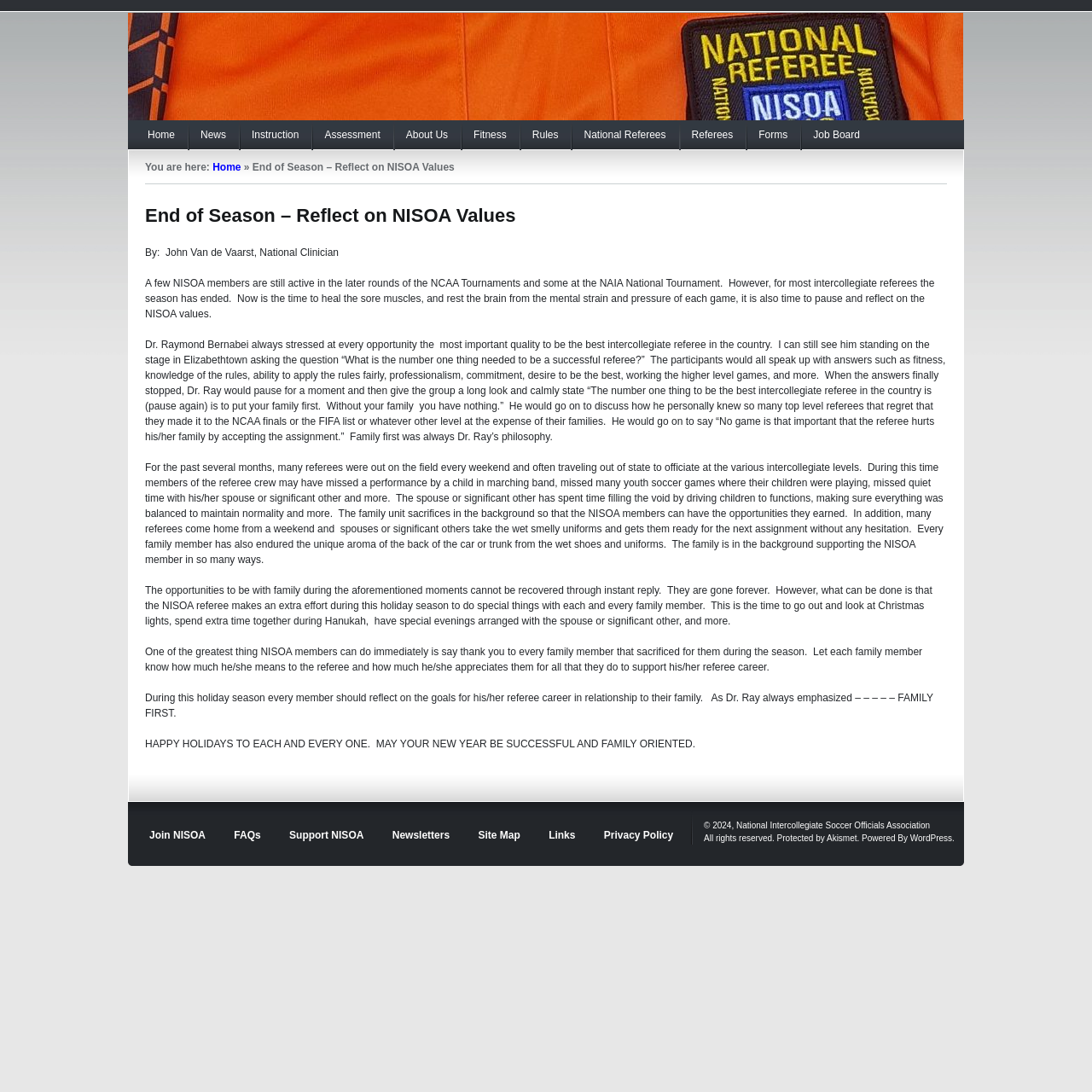Locate the bounding box coordinates of the element that should be clicked to execute the following instruction: "Read the article 'End of Season – Reflect on NISOA Values'".

[0.133, 0.184, 0.867, 0.21]